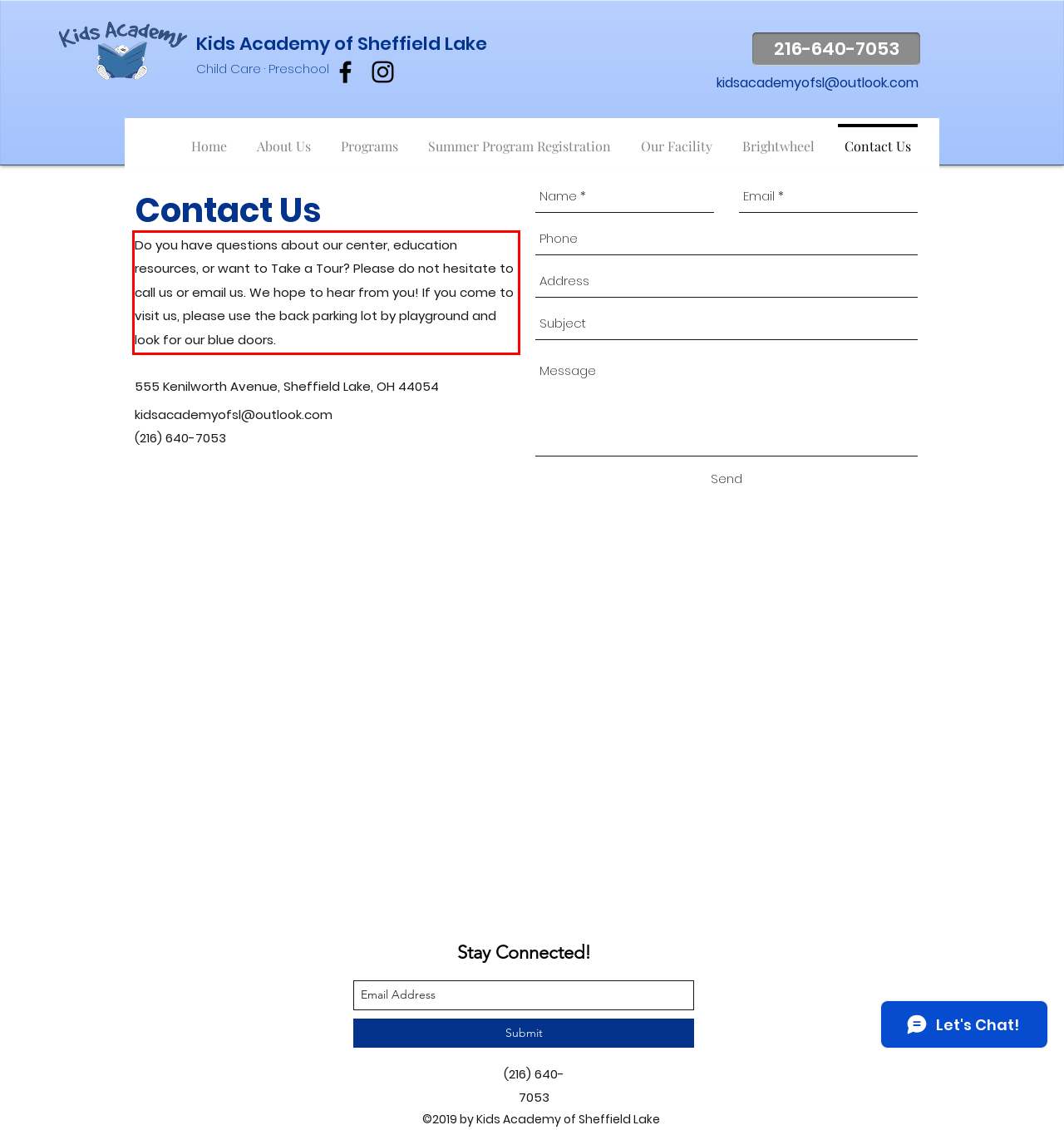Identify the text inside the red bounding box in the provided webpage screenshot and transcribe it.

Do you have questions about our center, education resources, or want to Take a Tour? Please do not hesitate to call us or email us. We hope to hear from you! If you come to visit us, please use the back parking lot by playground and look for our blue doors.